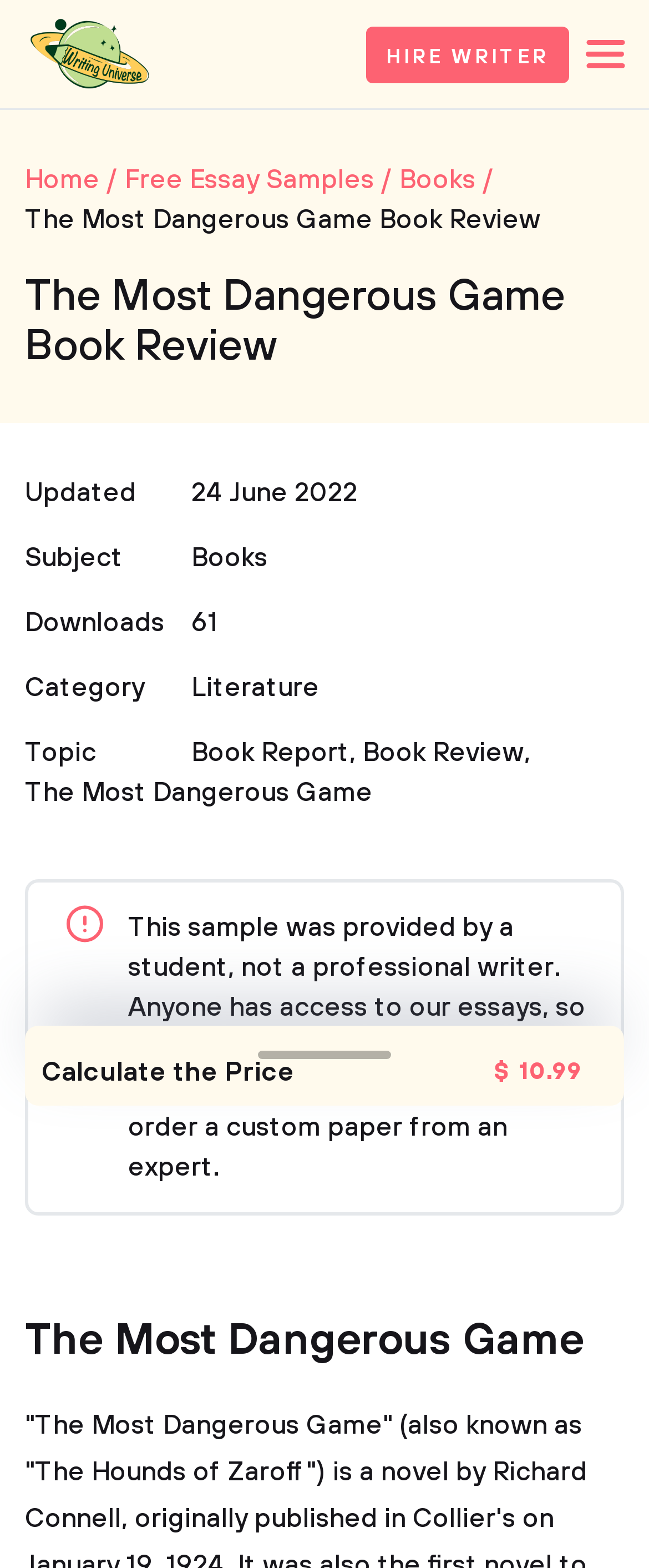How many downloads does the essay have?
Please answer the question with a detailed and comprehensive explanation.

The number of downloads can be found in the static text element with the text '61' which is located next to the static text element with the text 'Downloads'.